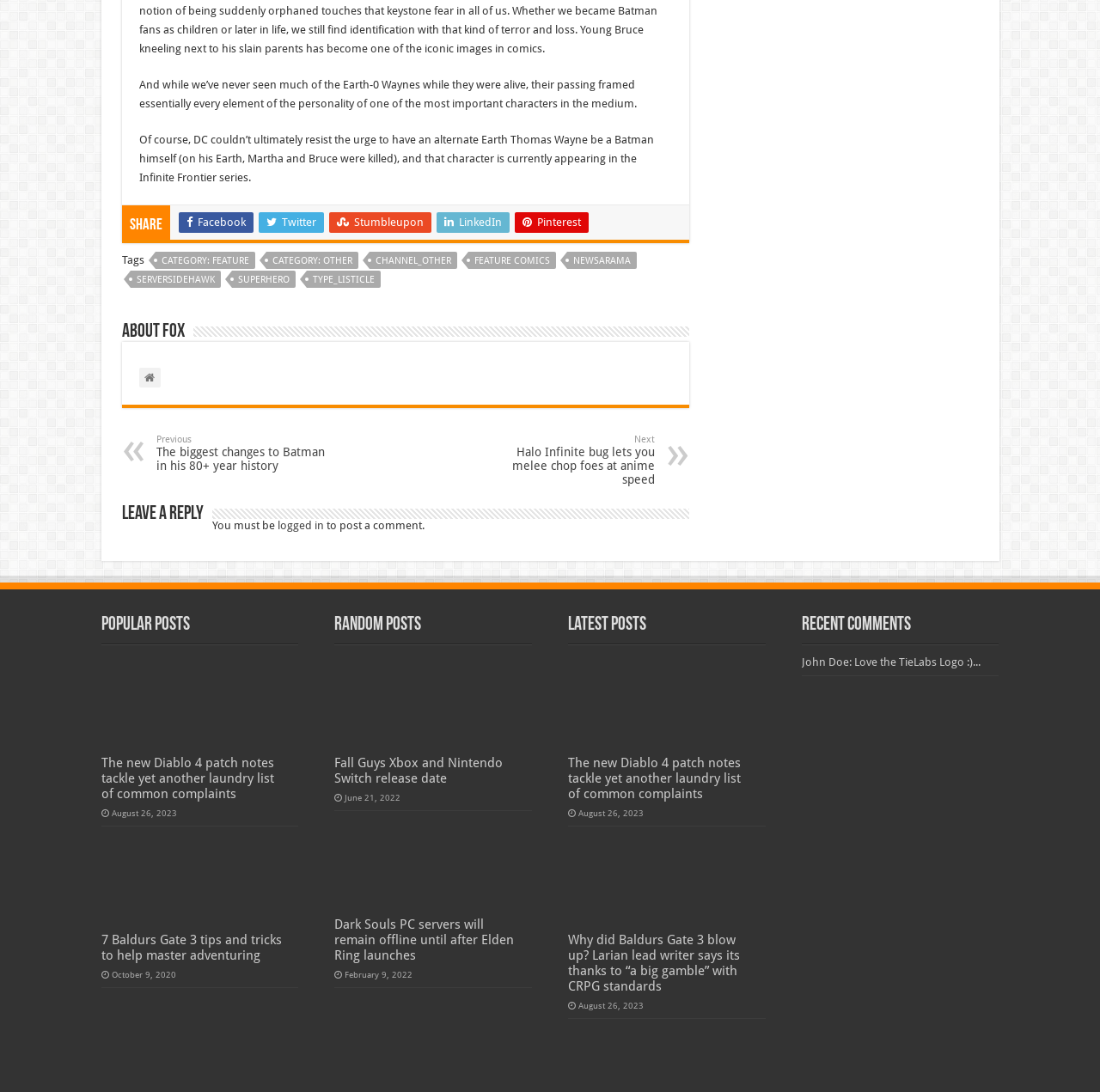Please find the bounding box coordinates of the element's region to be clicked to carry out this instruction: "Read the latest post about Diablo 4 patch notes".

[0.516, 0.692, 0.673, 0.734]